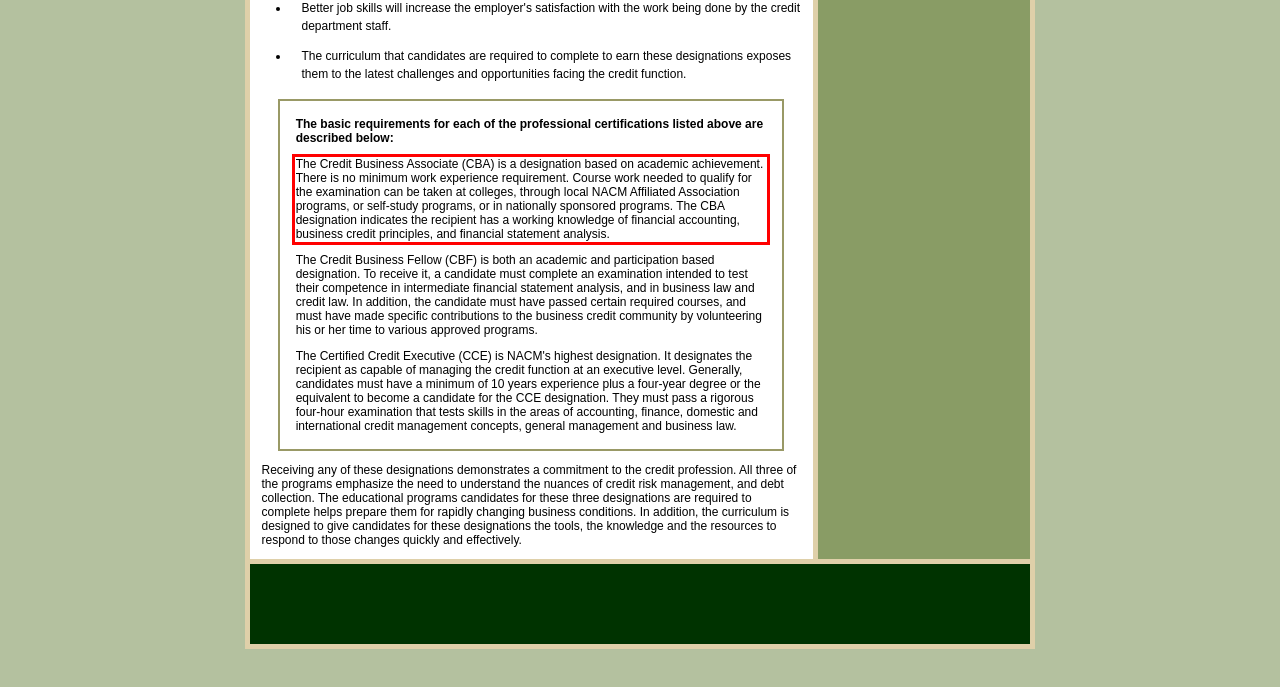You are given a screenshot of a webpage with a UI element highlighted by a red bounding box. Please perform OCR on the text content within this red bounding box.

The Credit Business Associate (CBA) is a designation based on academic achievement. There is no minimum work experience requirement. Course work needed to qualify for the examination can be taken at colleges, through local NACM Affiliated Association programs, or self-study programs, or in nationally sponsored programs. The CBA designation indicates the recipient has a working knowledge of financial accounting, business credit principles, and financial statement analysis.